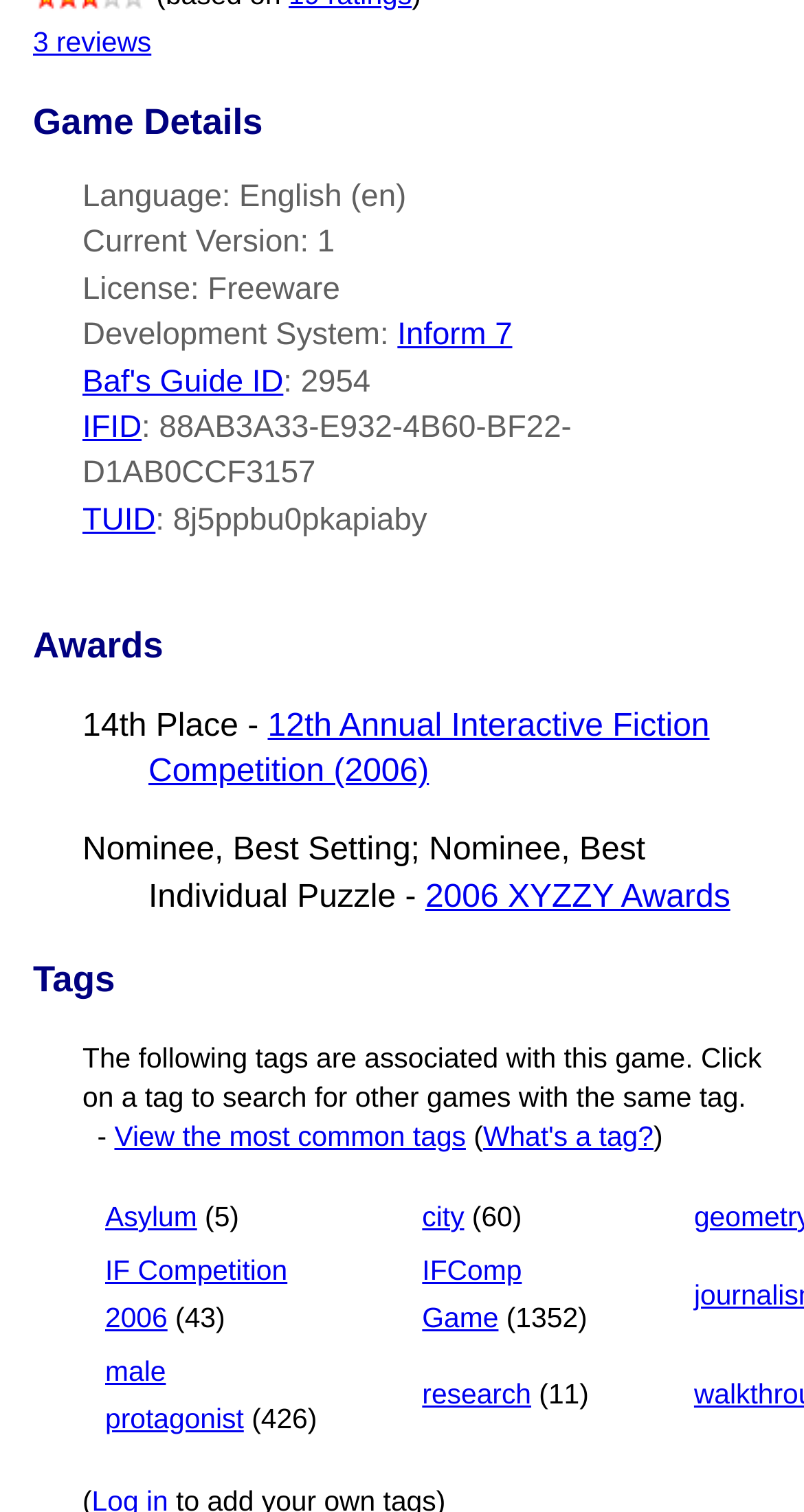Given the description "Smile Power", determine the bounding box of the corresponding UI element.

None